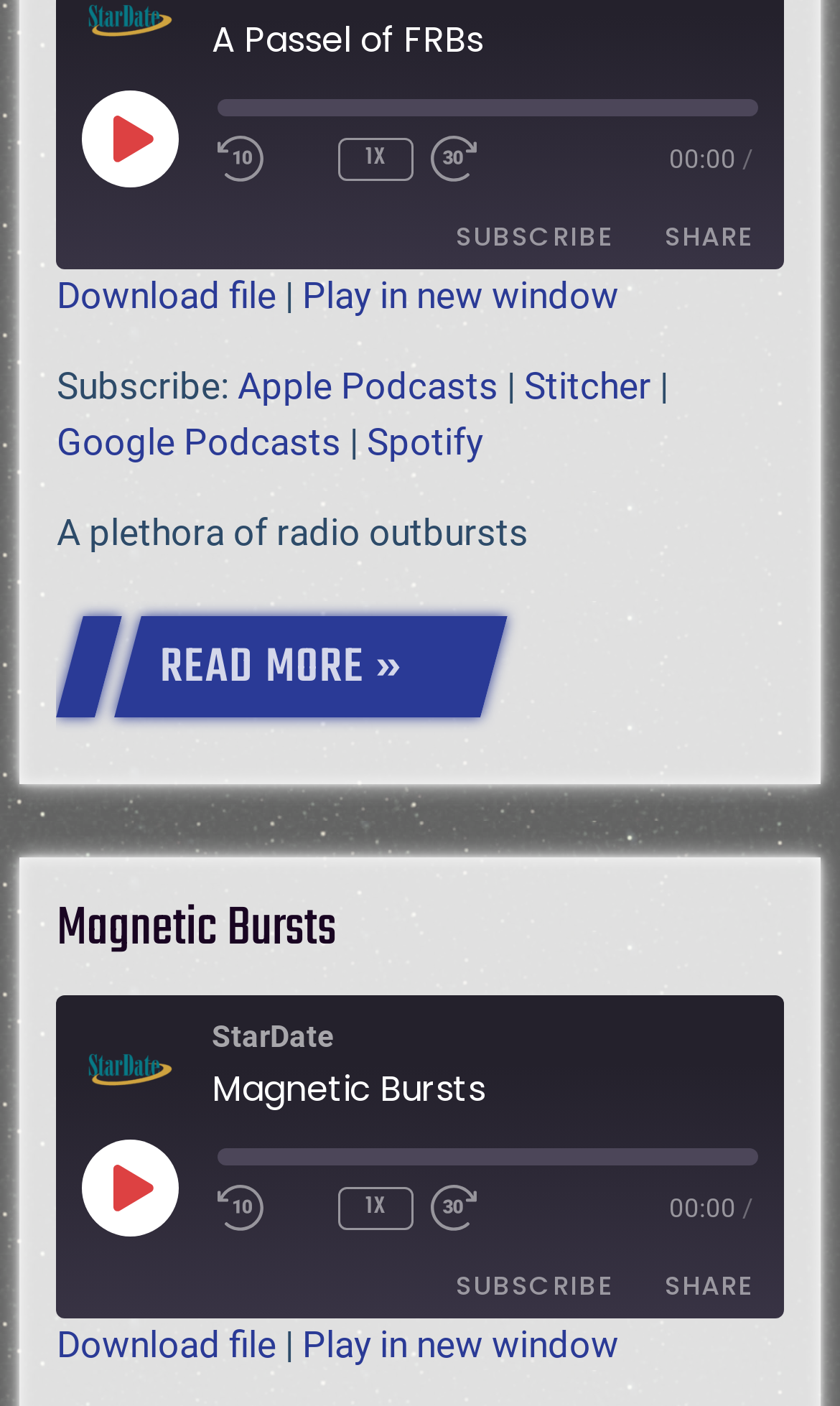Given the element description, predict the bounding box coordinates in the format (top-left x, top-left y, bottom-right x, bottom-right y), using floating point numbers between 0 and 1: Fast Forward 30 seconds

[0.513, 0.843, 0.759, 0.877]